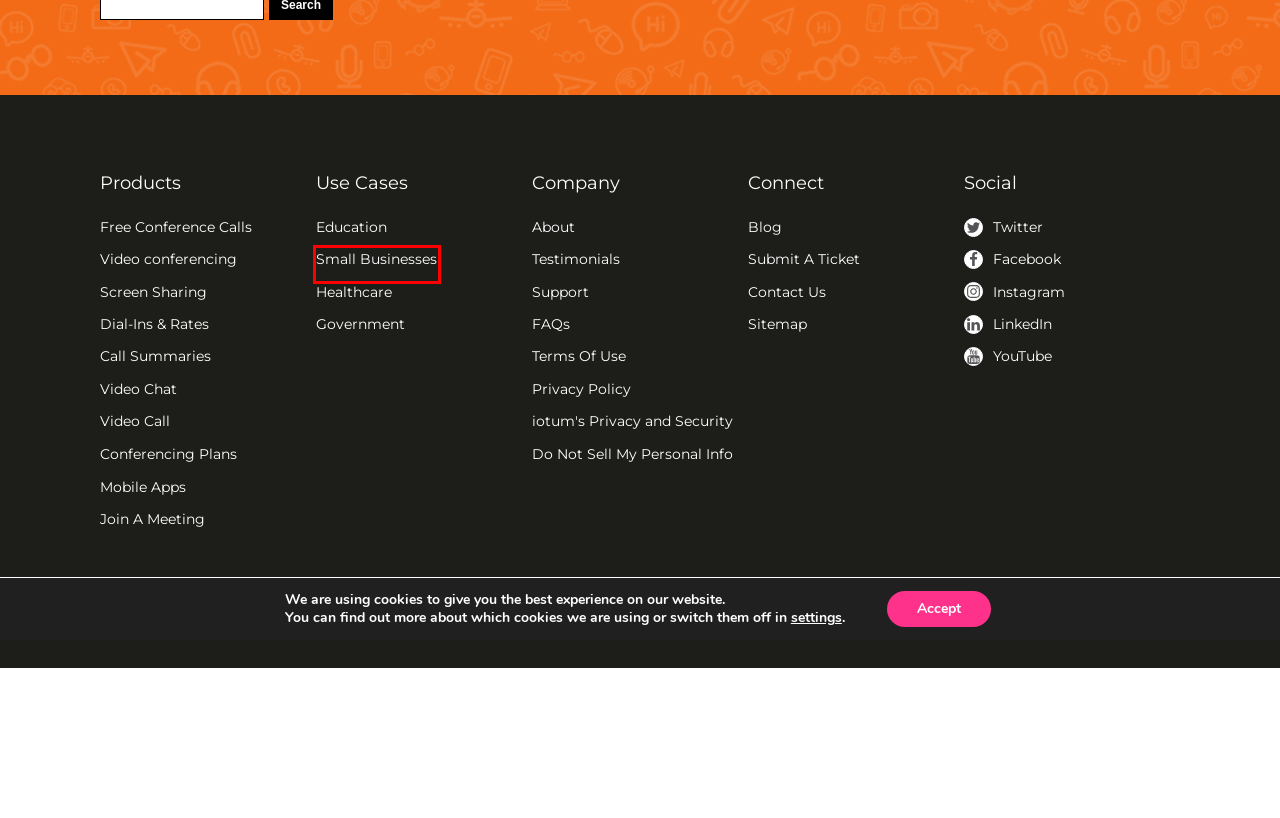Analyze the screenshot of a webpage that features a red rectangle bounding box. Pick the webpage description that best matches the new webpage you would see after clicking on the element within the red bounding box. Here are the candidates:
A. Terms of Use | FreeConference.com
B. Free Online Video Conferencing Software For Education and Teachers | FreeConference.com
C. Free Online Video Conferencing Software For Government | Video Conference Call | FreeConference.com
D. Testimonials
E. Free HIPAA Compliant Video Conferencing For Healthcare
F. Best Free Screen Sharing Software | Online Screen Sharing
G. Free Online Video Conferencing Software For Small Businesses | FreeConference.com
H. Security at iotum - iotum

G